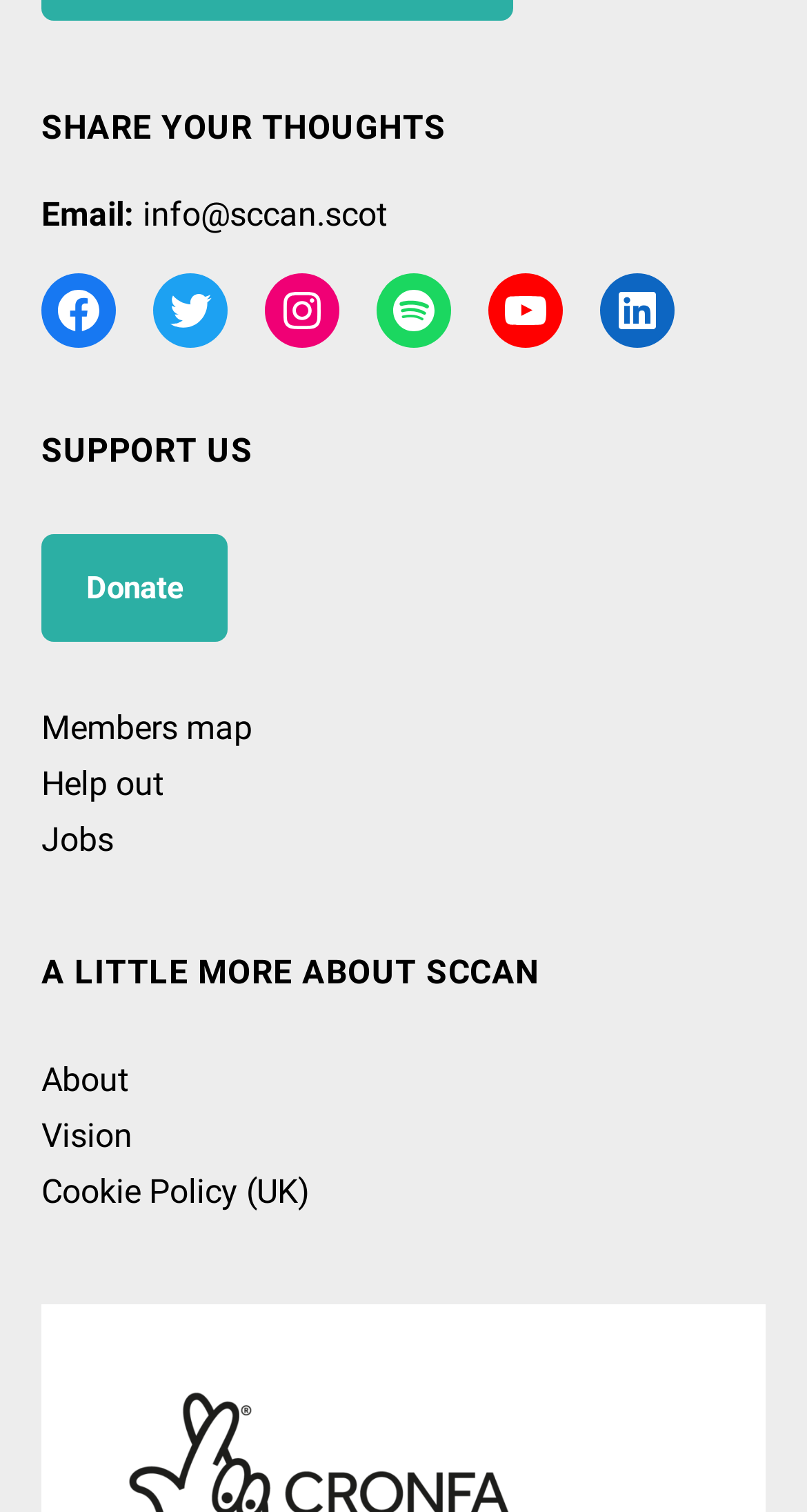What is the purpose of the 'SUPPORT US' section?
Please provide a single word or phrase based on the screenshot.

To donate